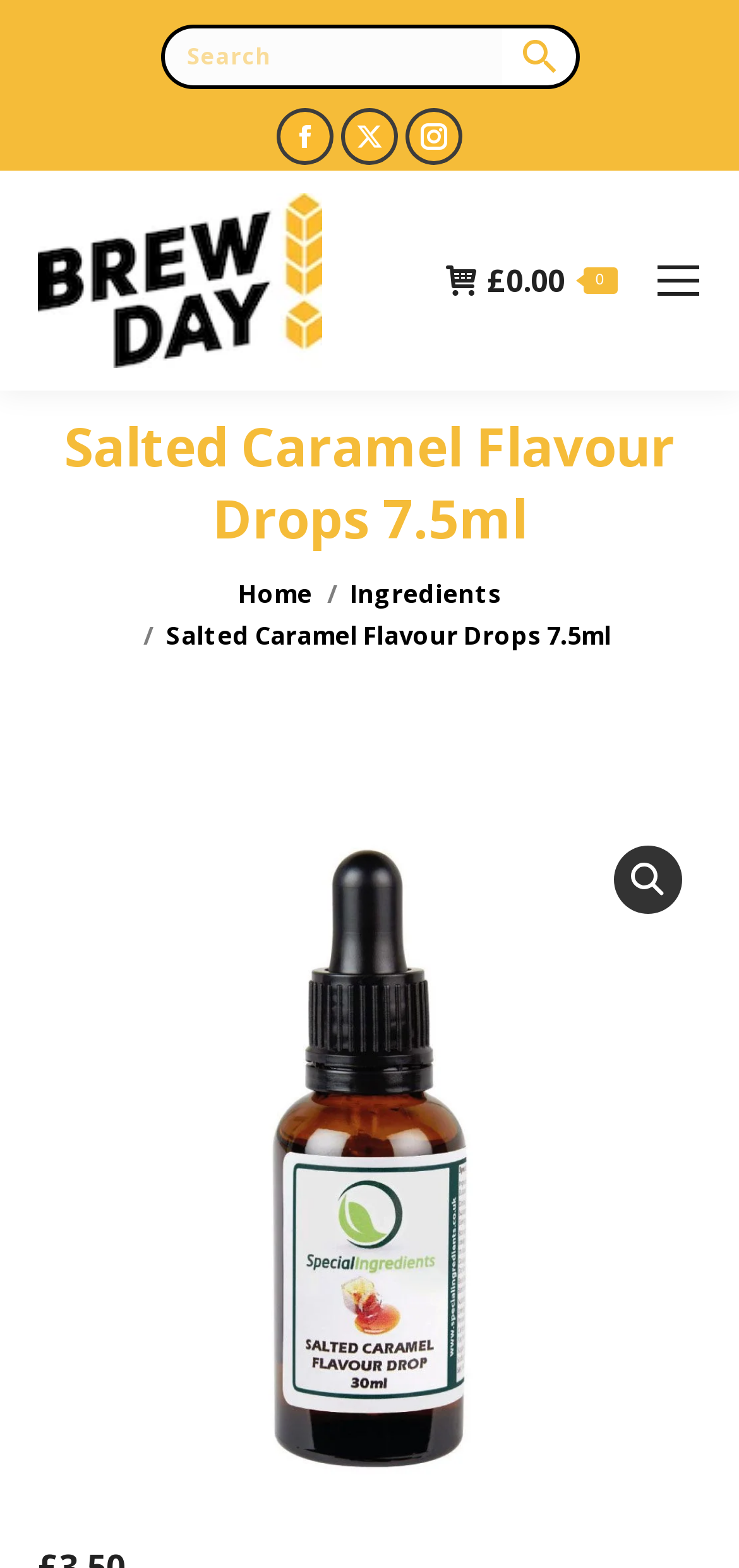Find the bounding box coordinates corresponding to the UI element with the description: "title="salted-caramel-flavour-drop"". The coordinates should be formatted as [left, top, right, bottom], with values as floats between 0 and 1.

[0.051, 0.527, 0.949, 0.95]